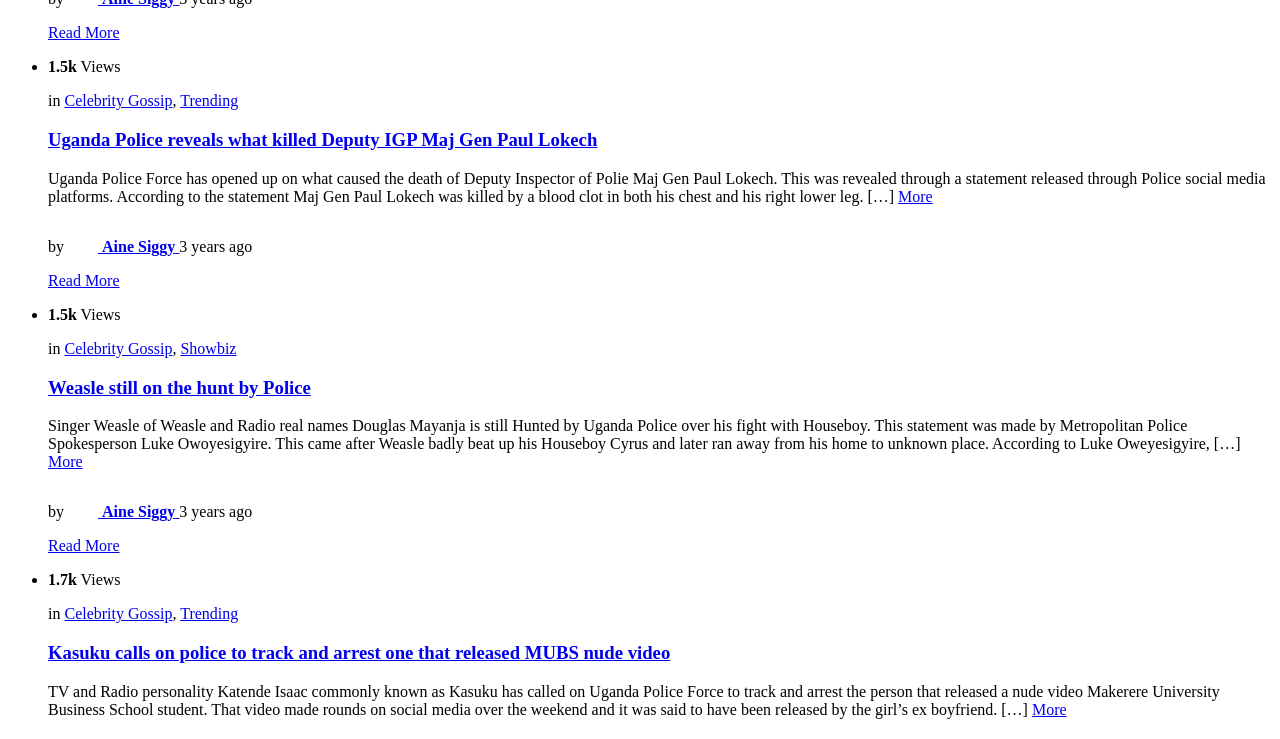Determine the bounding box coordinates of the clickable area required to perform the following instruction: "Read more about Kasuku calls on police to track and arrest one that released MUBS nude video". The coordinates should be represented as four float numbers between 0 and 1: [left, top, right, bottom].

[0.038, 0.869, 0.524, 0.897]